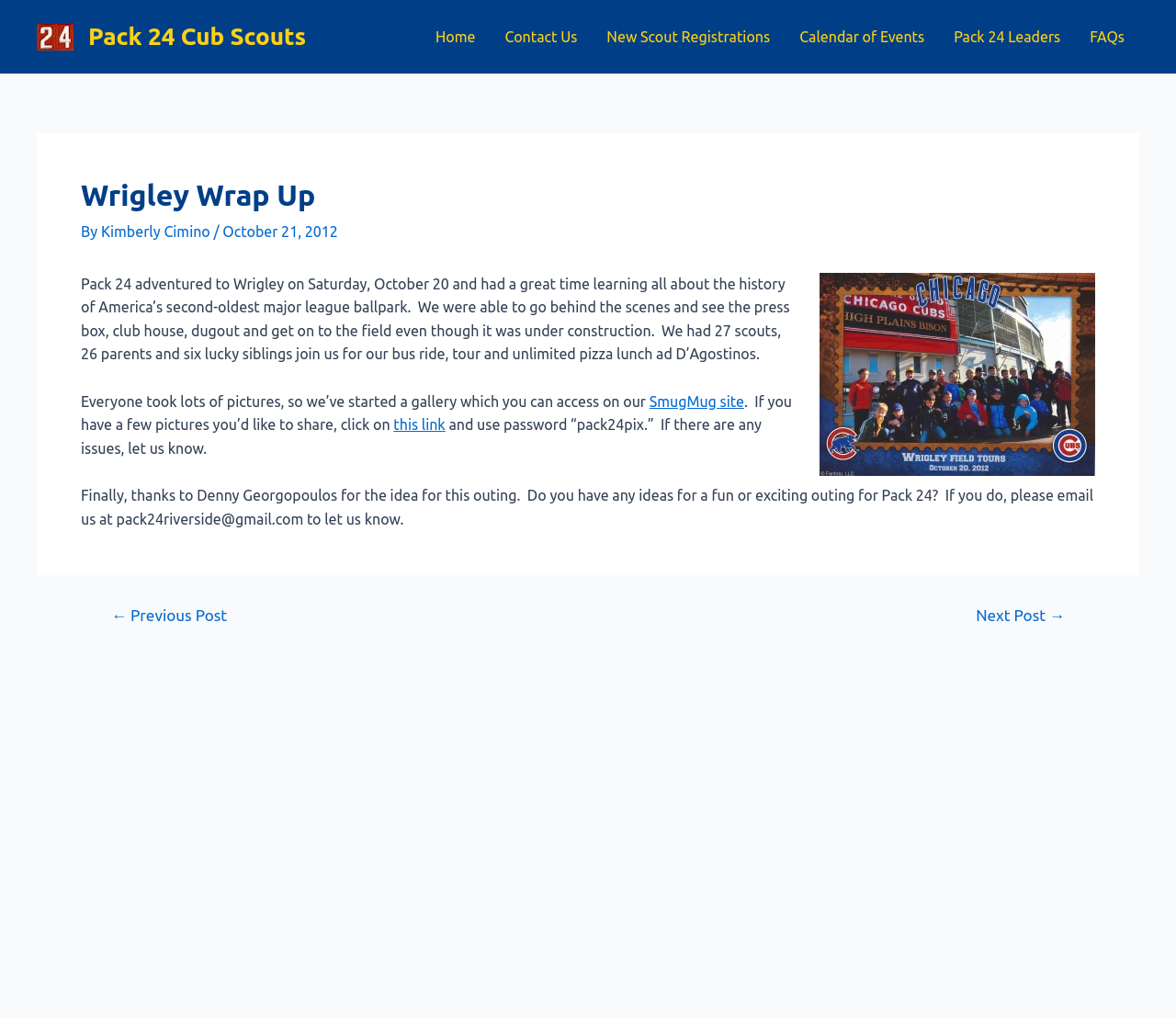Offer a meticulous caption that includes all visible features of the webpage.

The webpage is about a Cub Scout pack's outing to Wrigley Field, a famous baseball stadium. At the top left, there is a logo image and a link to "Pack 24 Cub Scouts". Next to it, there is another link to the same pack. 

On the top right, there is a navigation menu with links to "Home", "Contact Us", "New Scout Registrations", "Calendar of Events", "Pack 24 Leaders", and "FAQs". 

Below the navigation menu, there is a main article section. The article has a header "Wrigley Wrap Up" with the author's name "Kimberly Cimino" and the date "October 21, 2012" below it. 

The article describes the Cub Scout pack's adventure to Wrigley Field, where they learned about the history of the stadium, went behind the scenes, and even got to go on the field. There are 27 scouts, 26 parents, and six siblings who participated in the outing. 

Below the article, there is a paragraph mentioning a photo gallery on SmugMug site, where people can access and share their pictures from the event. 

At the bottom of the page, there is a navigation section for posts, with links to the previous and next posts.